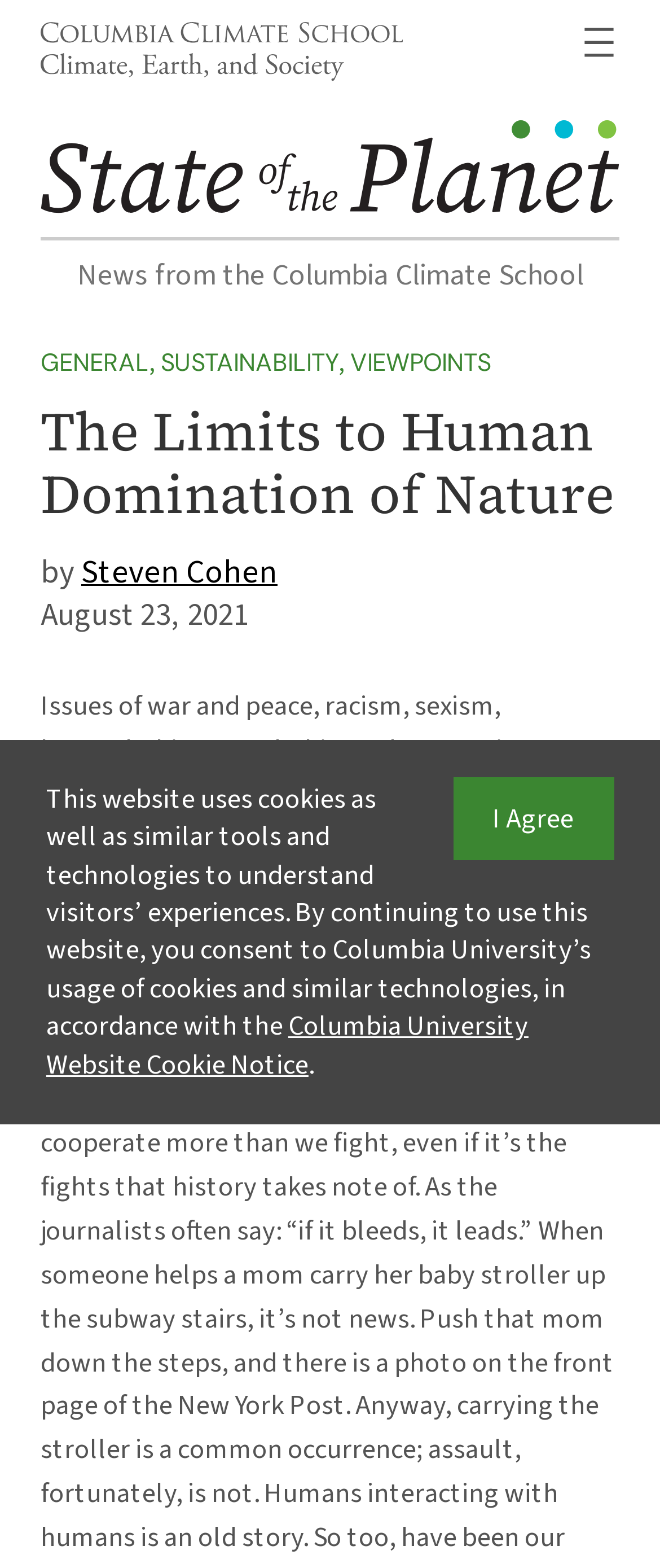Please predict the bounding box coordinates (top-left x, top-left y, bottom-right x, bottom-right y) for the UI element in the screenshot that fits the description: HERE

None